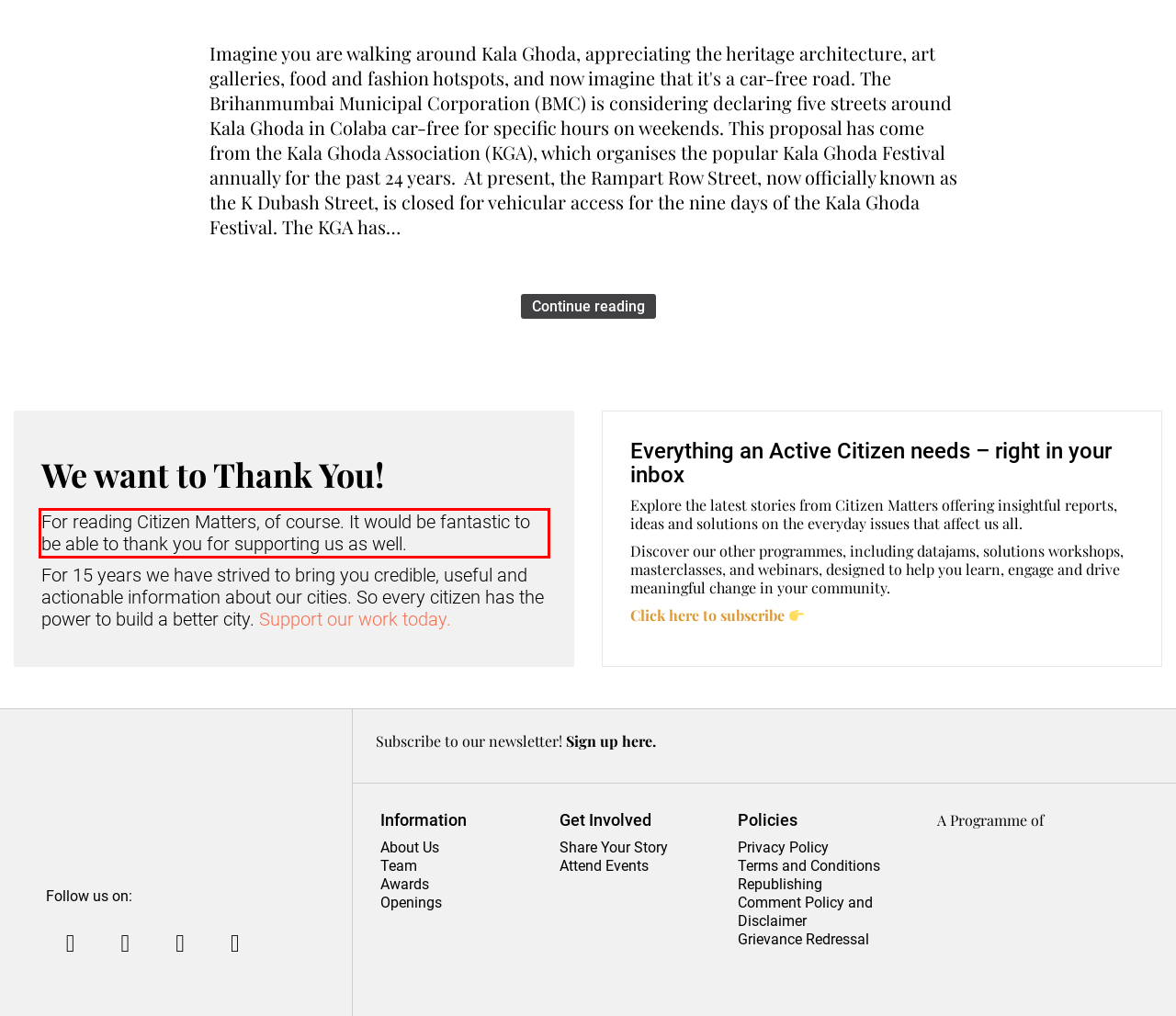Given a webpage screenshot, locate the red bounding box and extract the text content found inside it.

For reading Citizen Matters, of course. It would be fantastic to be able to thank you for supporting us as well.